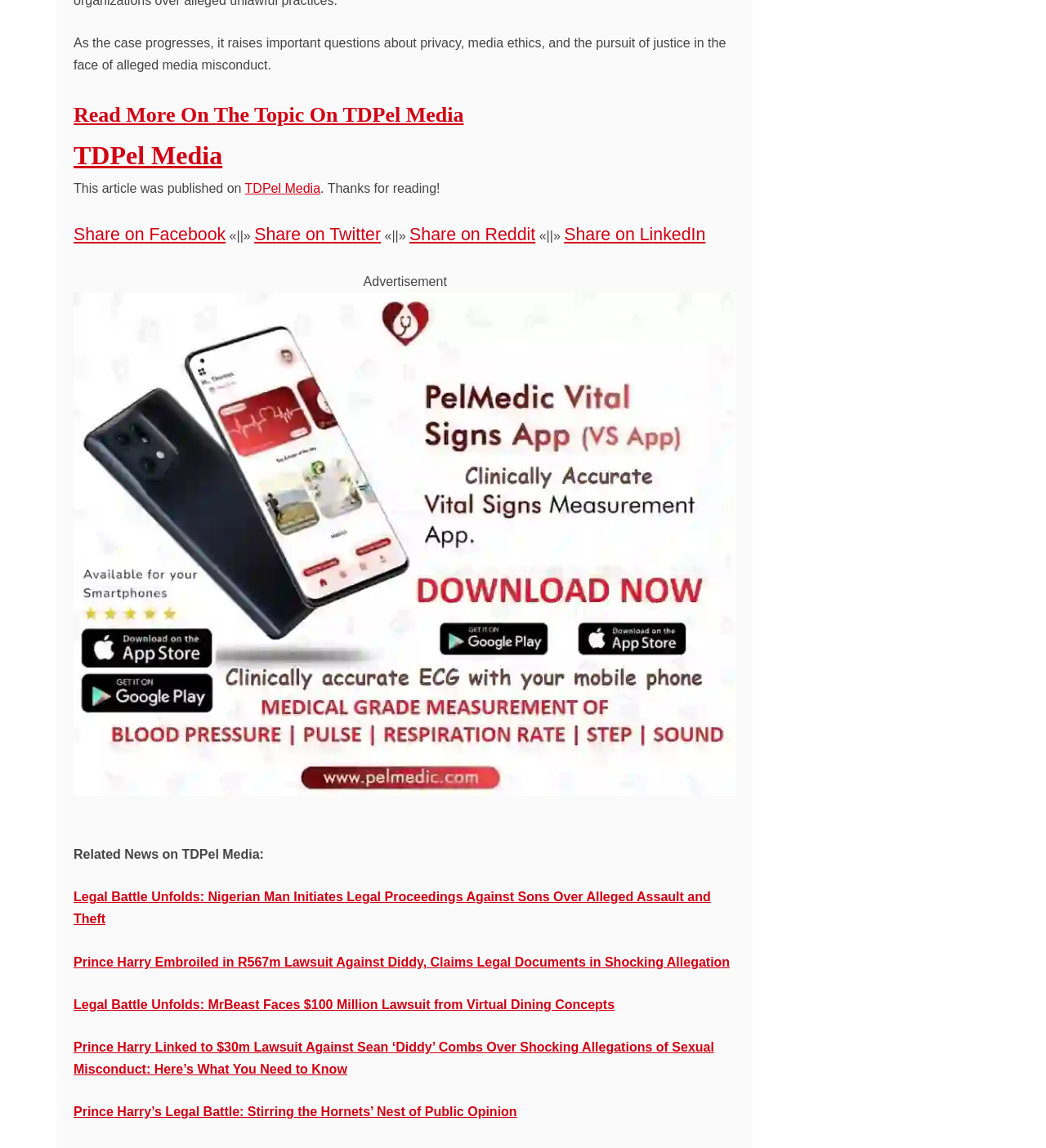Give the bounding box coordinates for this UI element: "TDPel Media". The coordinates should be four float numbers between 0 and 1, arranged as [left, top, right, bottom].

[0.07, 0.122, 0.213, 0.148]